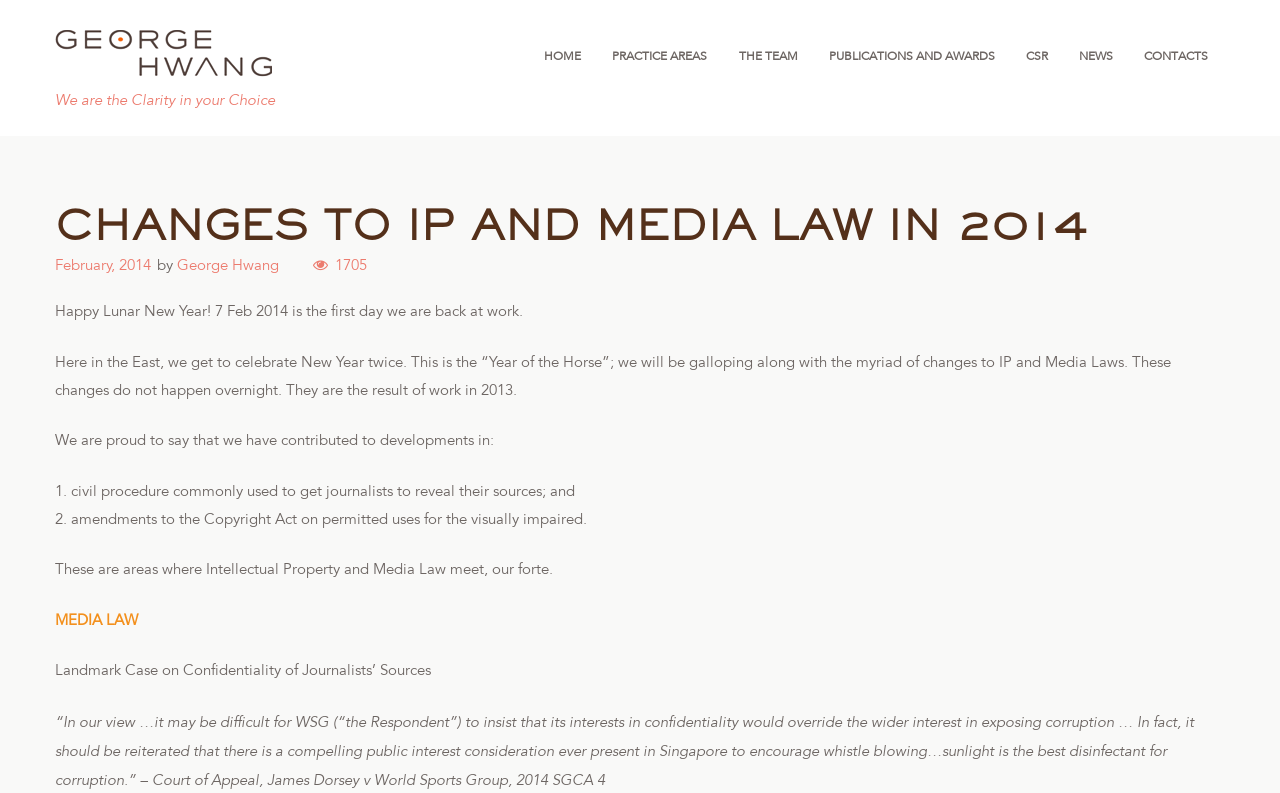Identify and provide the bounding box coordinates of the UI element described: "Publications And Awards". The coordinates should be formatted as [left, top, right, bottom], with each number being a float between 0 and 1.

[0.636, 0.051, 0.788, 0.092]